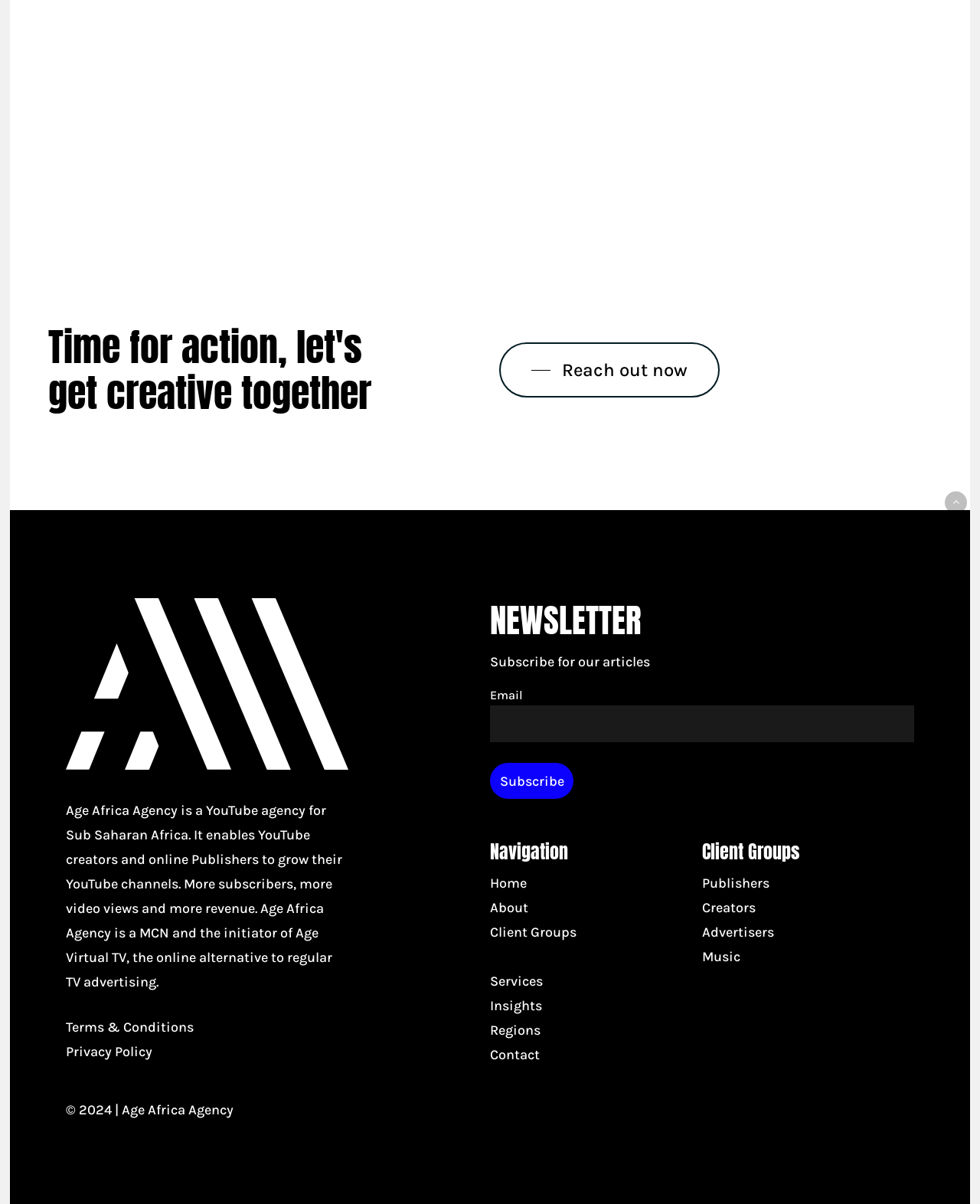Predict the bounding box of the UI element based on this description: "Client Groups".

[0.5, 0.815, 0.588, 0.829]